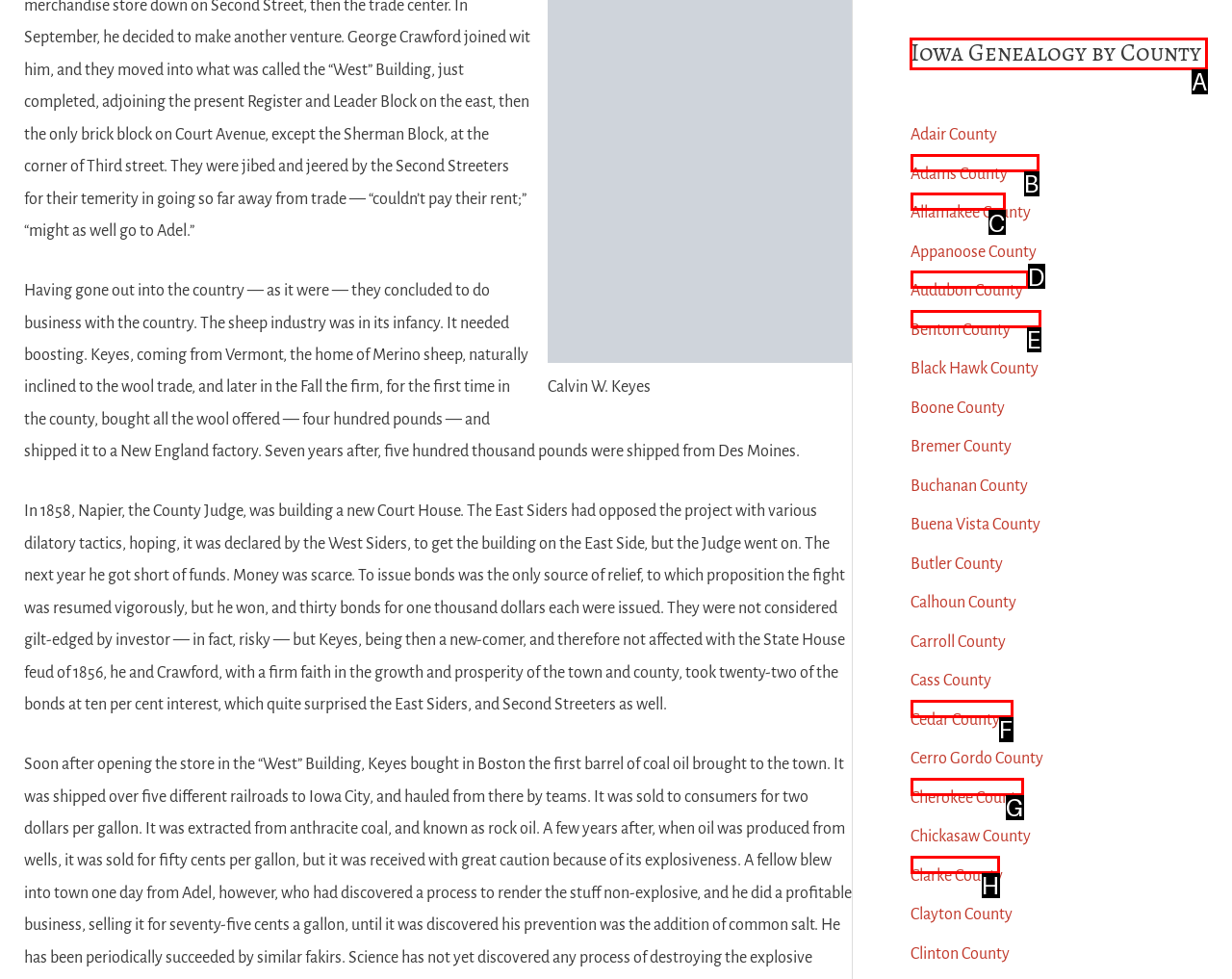Determine which element should be clicked for this task: Read about Iowa Genealogy by County
Answer with the letter of the selected option.

A